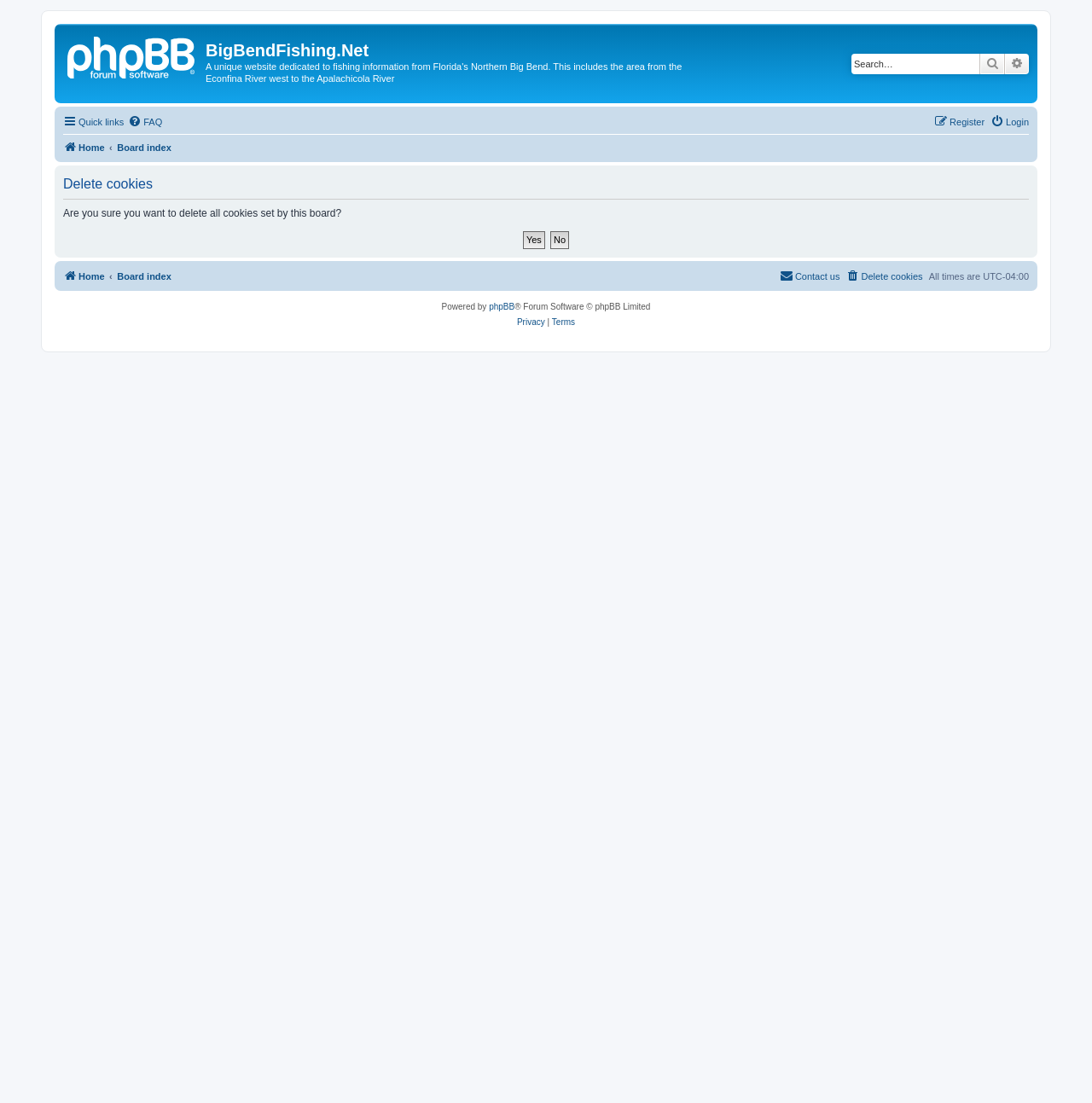Locate the bounding box coordinates of the clickable area needed to fulfill the instruction: "Click on Home".

[0.054, 0.026, 0.188, 0.075]